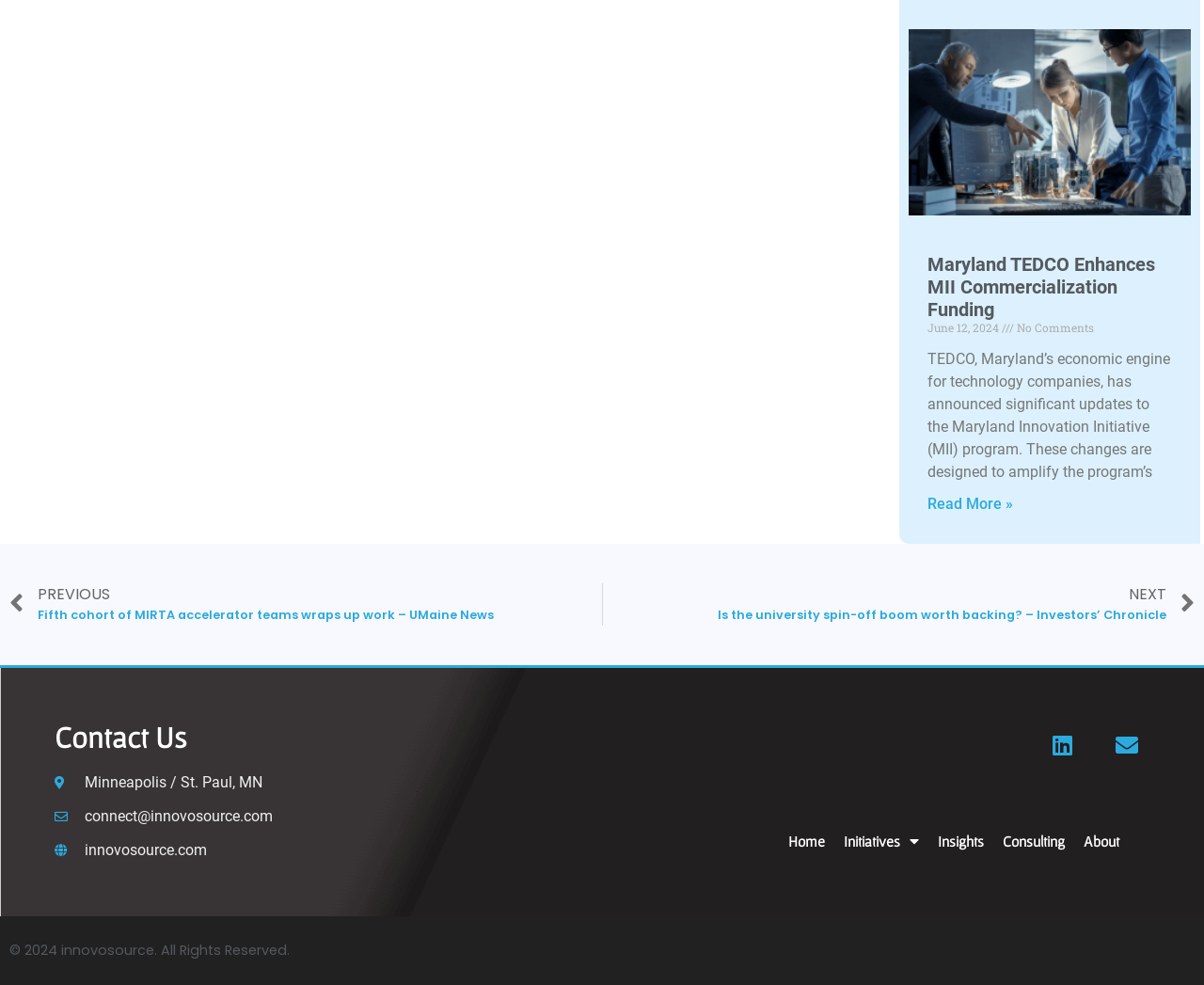Answer the question in a single word or phrase:
What are the navigation options at the top of the page?

Home, Initiatives, Insights, Consulting, About